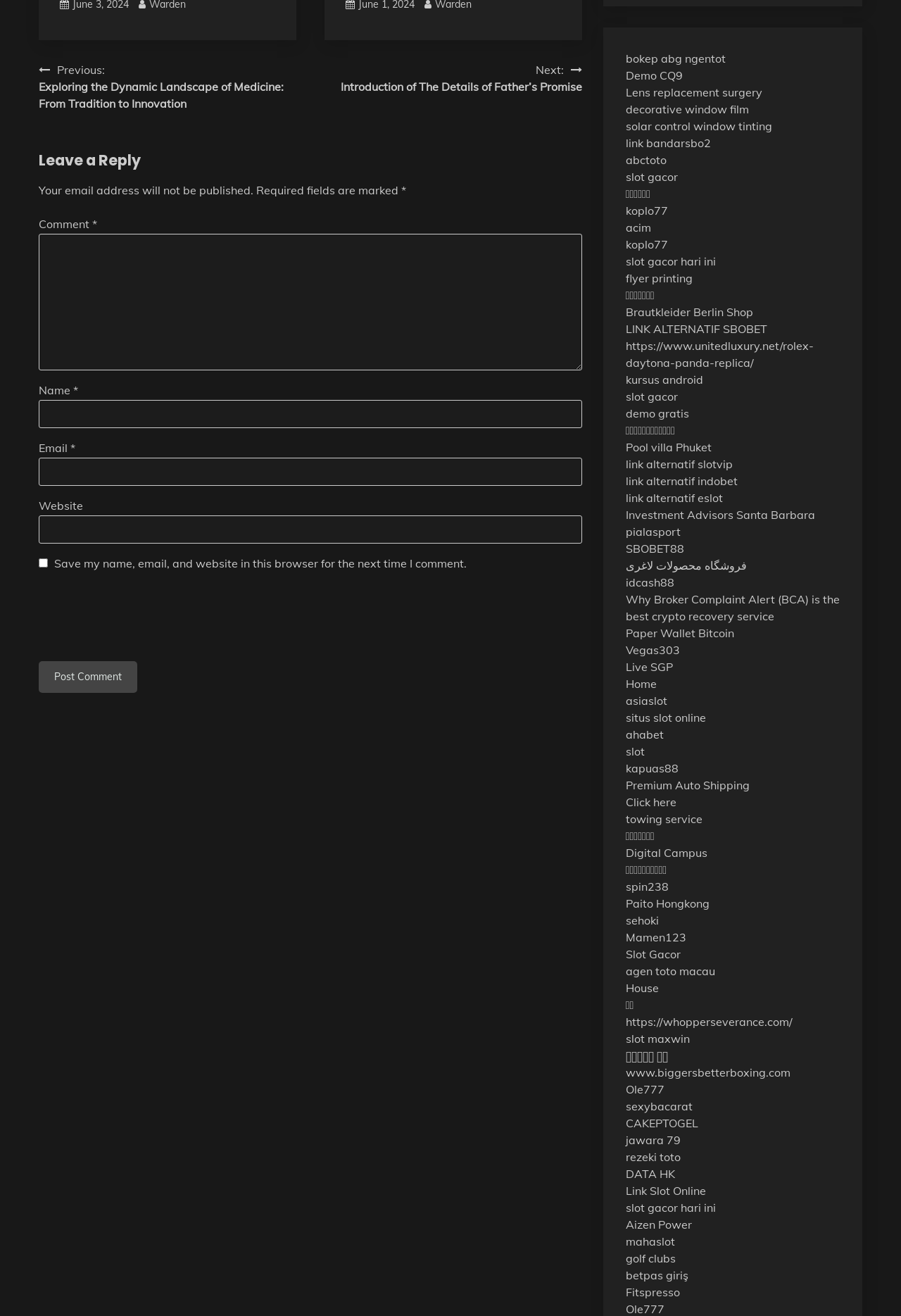Identify the bounding box coordinates of the HTML element based on this description: "https://whopperseverance.com/".

[0.694, 0.771, 0.879, 0.782]